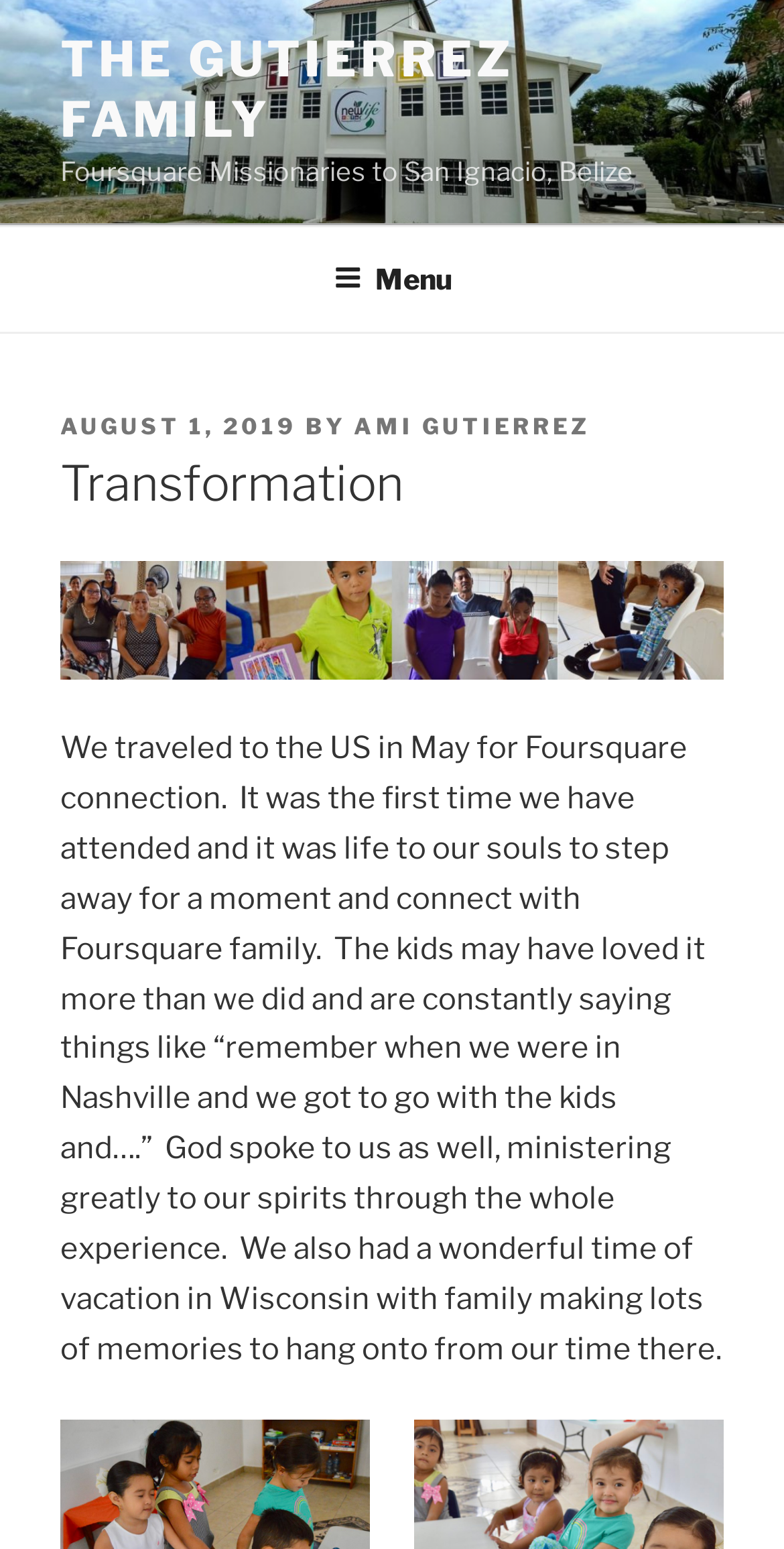From the webpage screenshot, identify the region described by The Gutierrez Family. Provide the bounding box coordinates as (top-left x, top-left y, bottom-right x, bottom-right y), with each value being a floating point number between 0 and 1.

[0.077, 0.019, 0.656, 0.096]